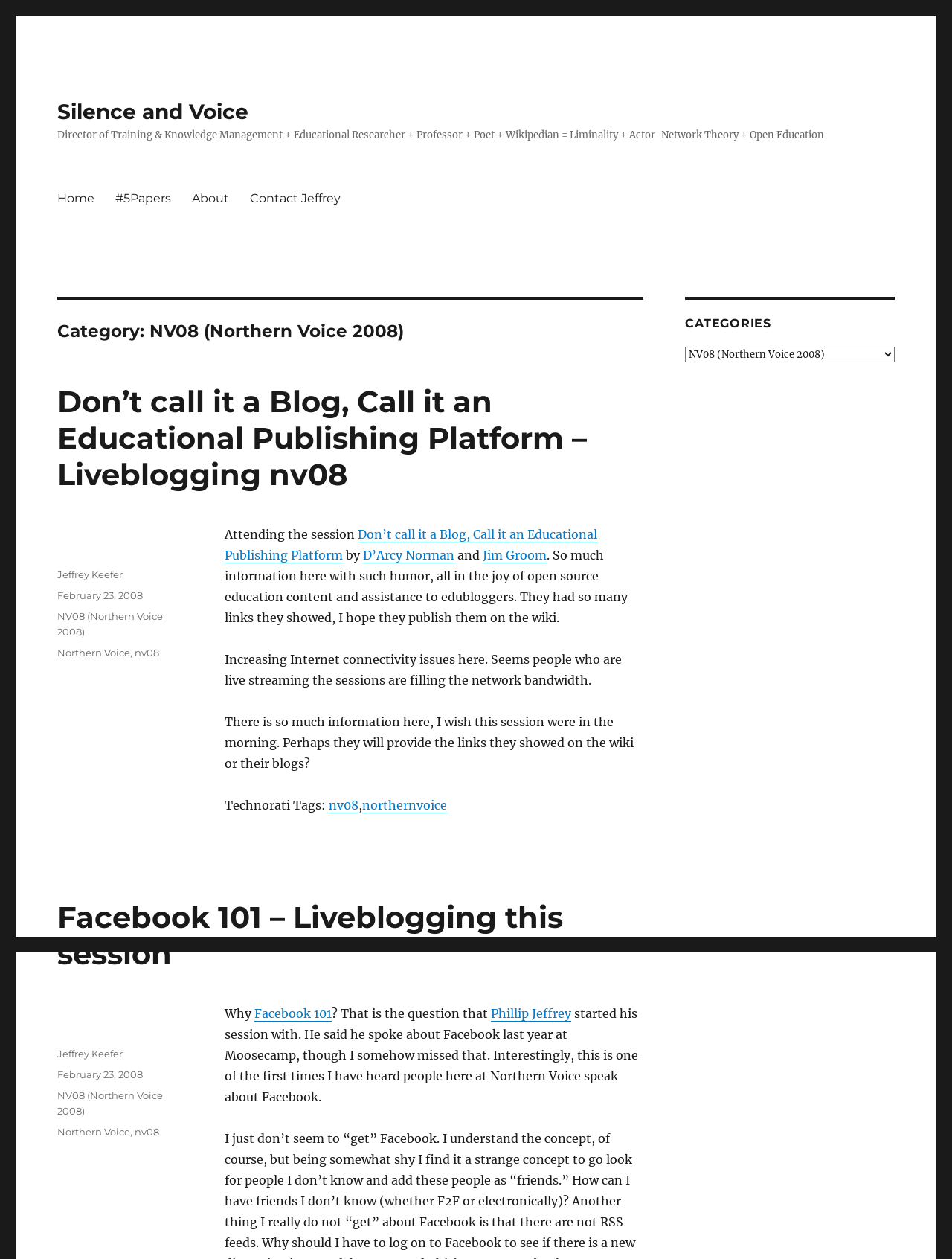Determine the bounding box coordinates of the UI element described by: "Facebook 101".

[0.267, 0.799, 0.349, 0.811]